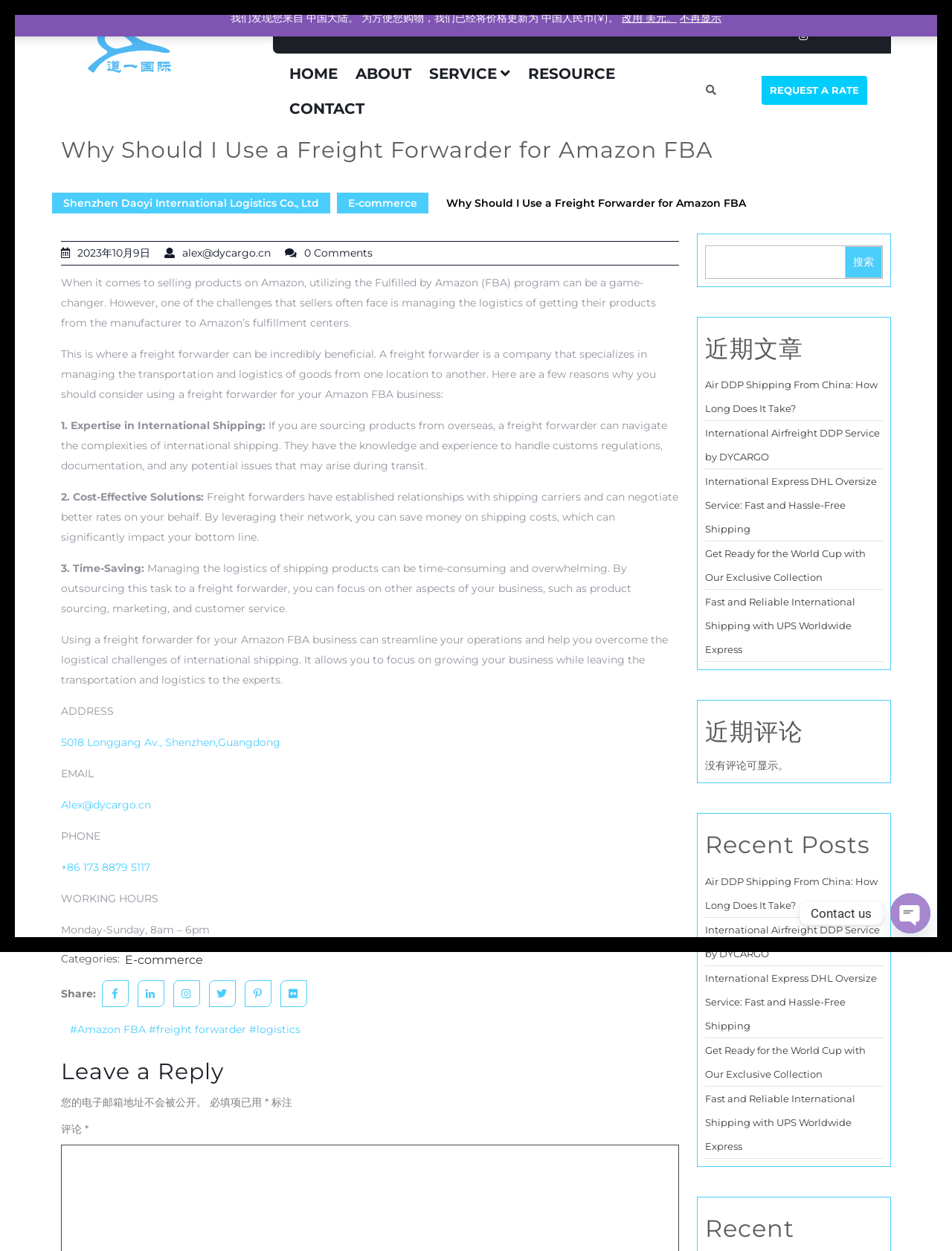What is the topic of the article on the webpage?
Refer to the screenshot and deliver a thorough answer to the question presented.

I found the topic by reading the title and content of the article on the webpage, which discusses the benefits of using a freight forwarder for Amazon FBA business.